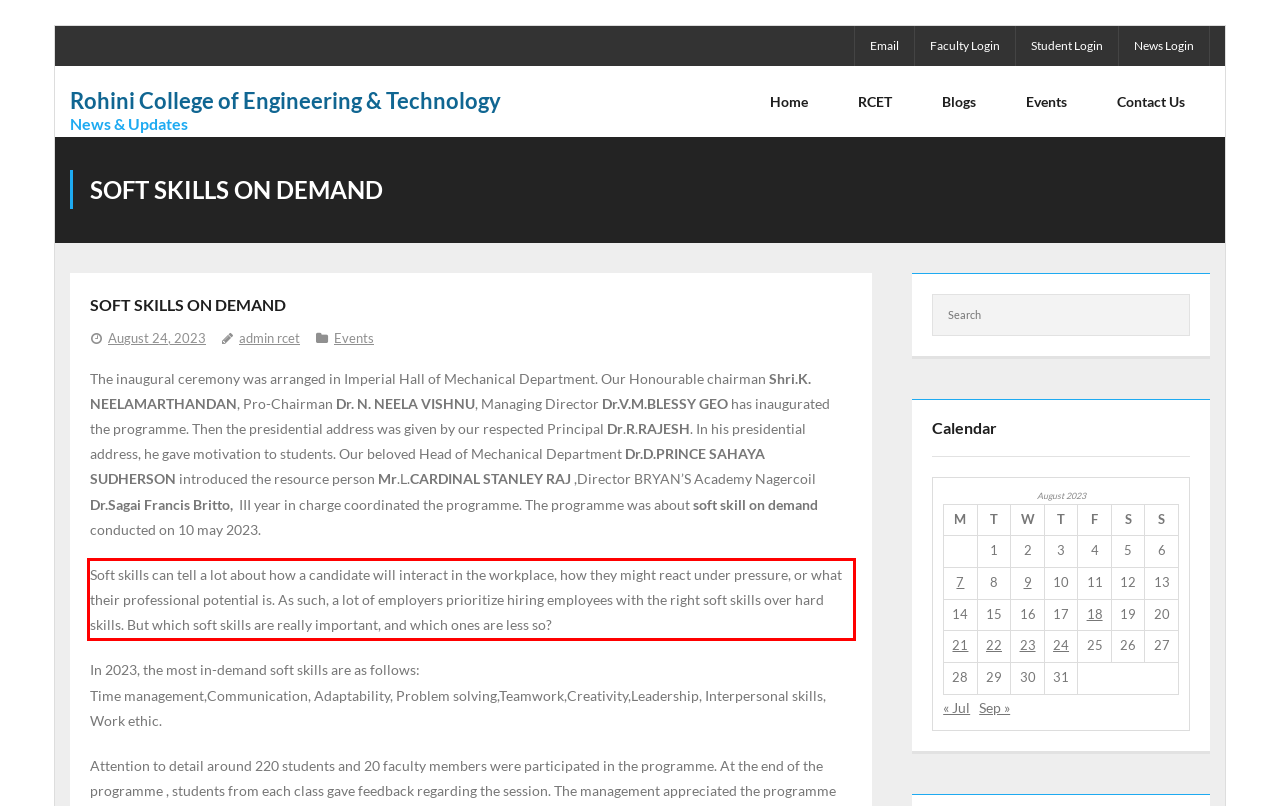Please perform OCR on the text within the red rectangle in the webpage screenshot and return the text content.

Soft skills can tell a lot about how a candidate will interact in the workplace, how they might react under pressure, or what their professional potential is. As such, a lot of employers prioritize hiring employees with the right soft skills over hard skills. But which soft skills are really important, and which ones are less so?